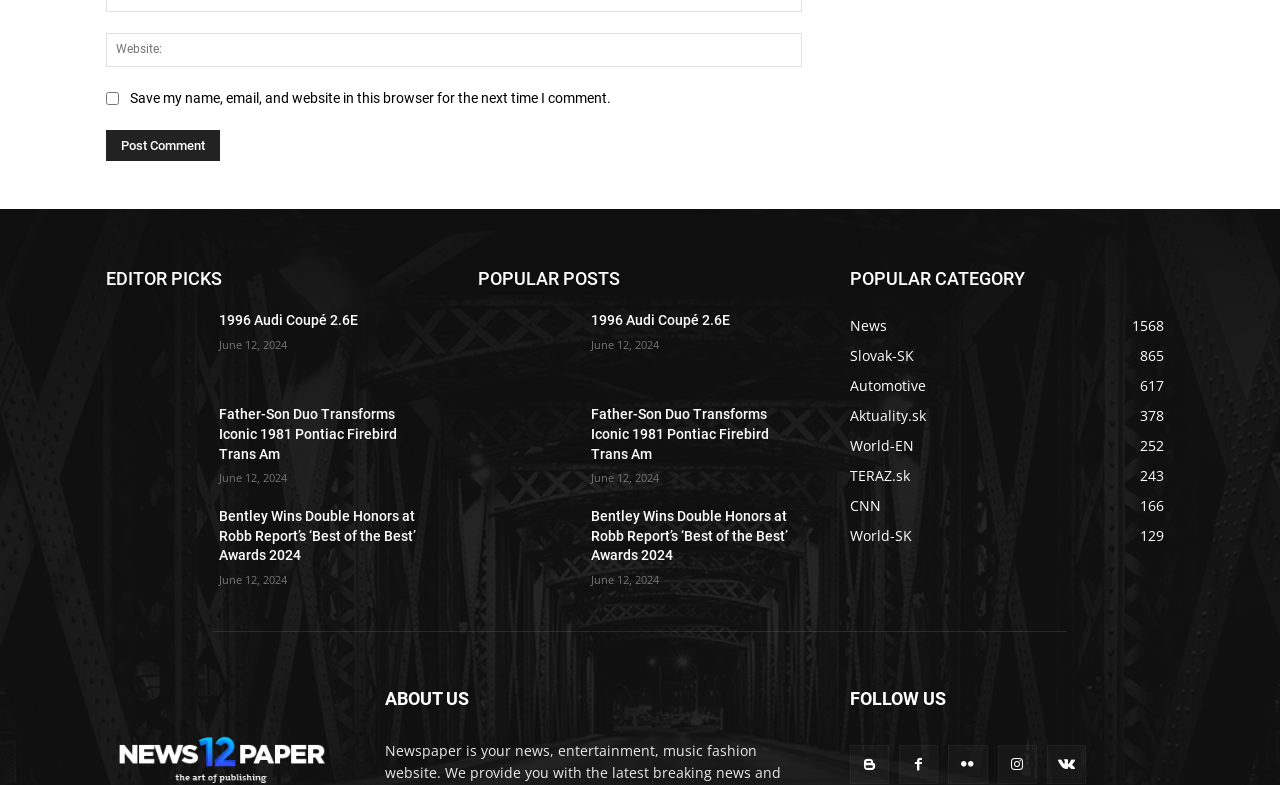Based on the visual content of the image, answer the question thoroughly: How many popular posts are listed on the webpage?

The popular posts section is located in the middle of the webpage, and it lists three posts, each with a title, a link, and a timestamp. The titles of the posts are '1996 Audi Coupé 2.6E', 'Father-Son Duo Transforms Iconic 1981 Pontiac Firebird Trans Am', and 'Bentley Wins Double Honors at Robb Report’s ‘Best of the Best’ Awards 2024'.